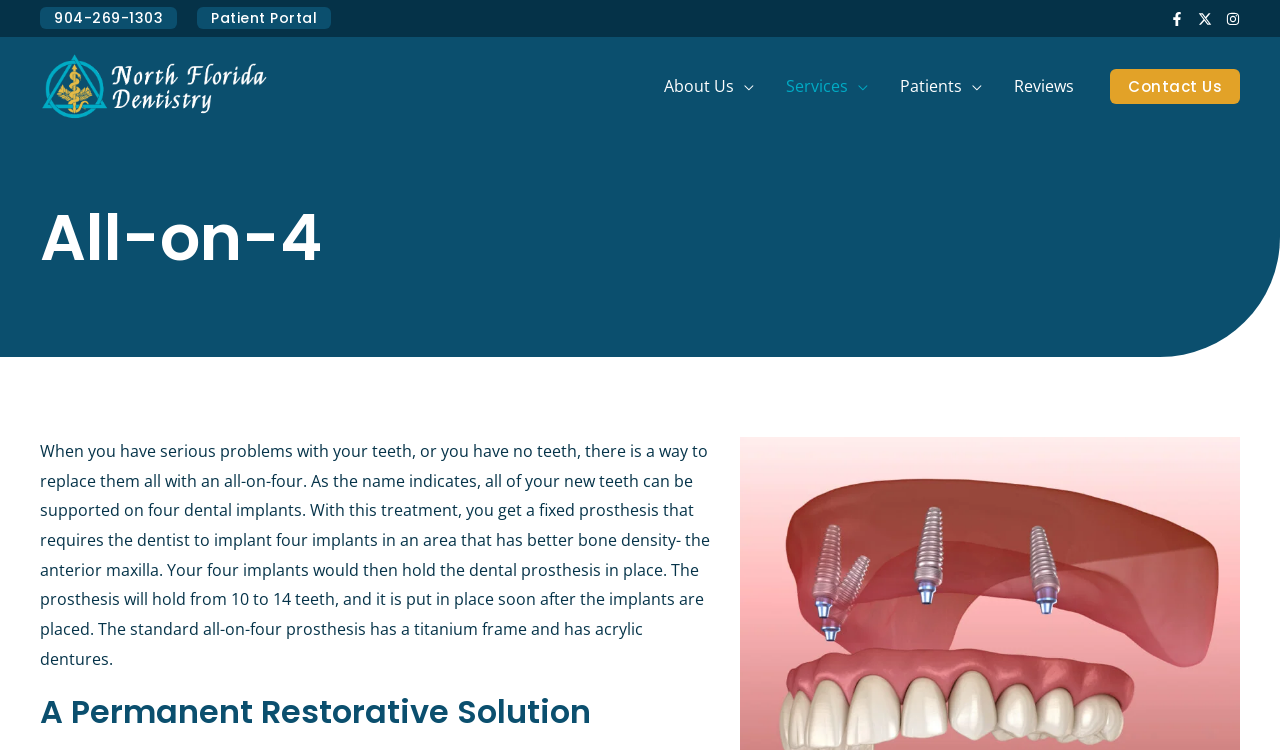Please identify the bounding box coordinates of where to click in order to follow the instruction: "Call the office".

[0.031, 0.01, 0.138, 0.039]